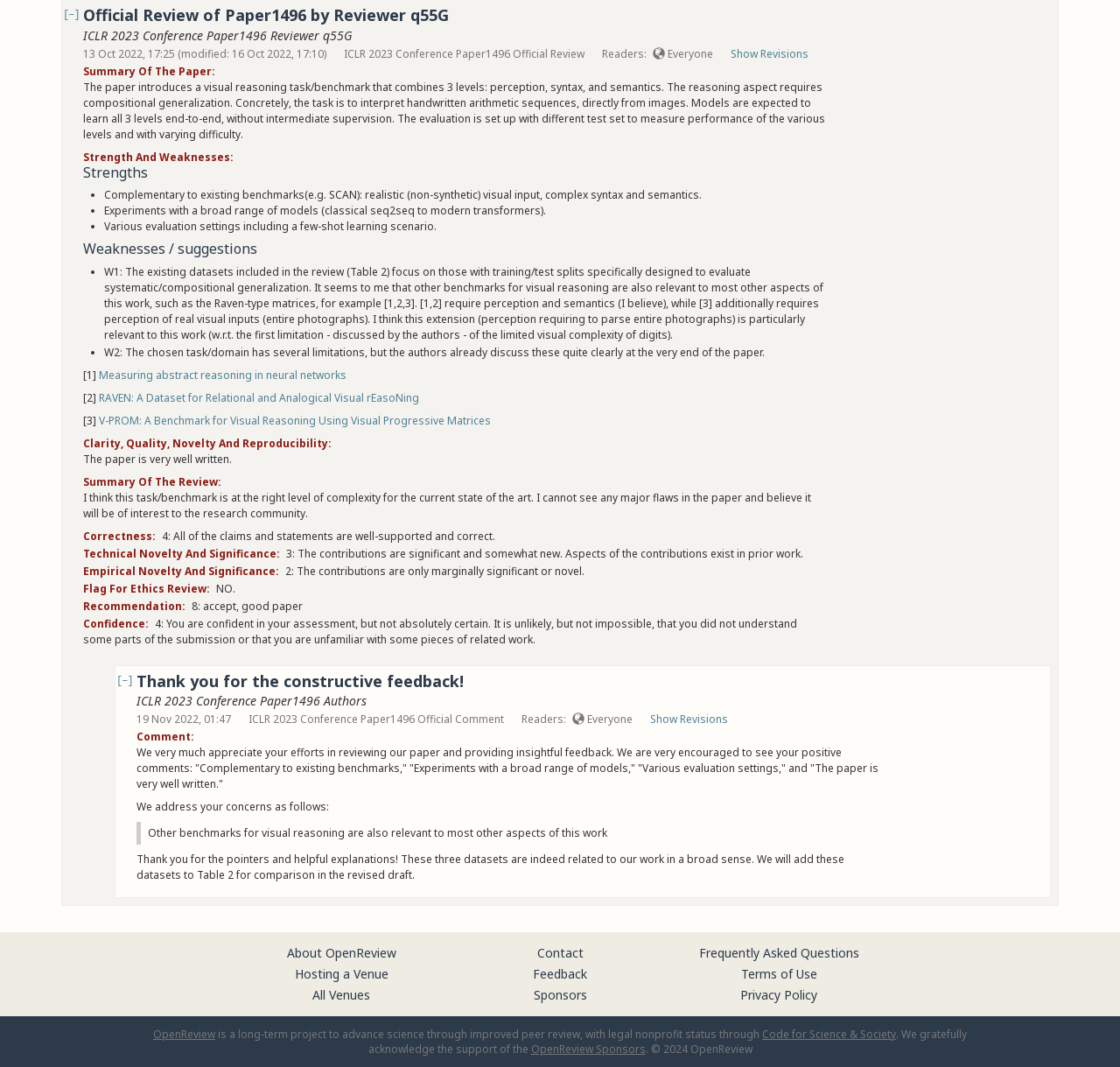Find the bounding box coordinates of the element to click in order to complete this instruction: "Link to this comment". The bounding box coordinates must be four float numbers between 0 and 1, denoted as [left, top, right, bottom].

[0.424, 0.627, 0.452, 0.649]